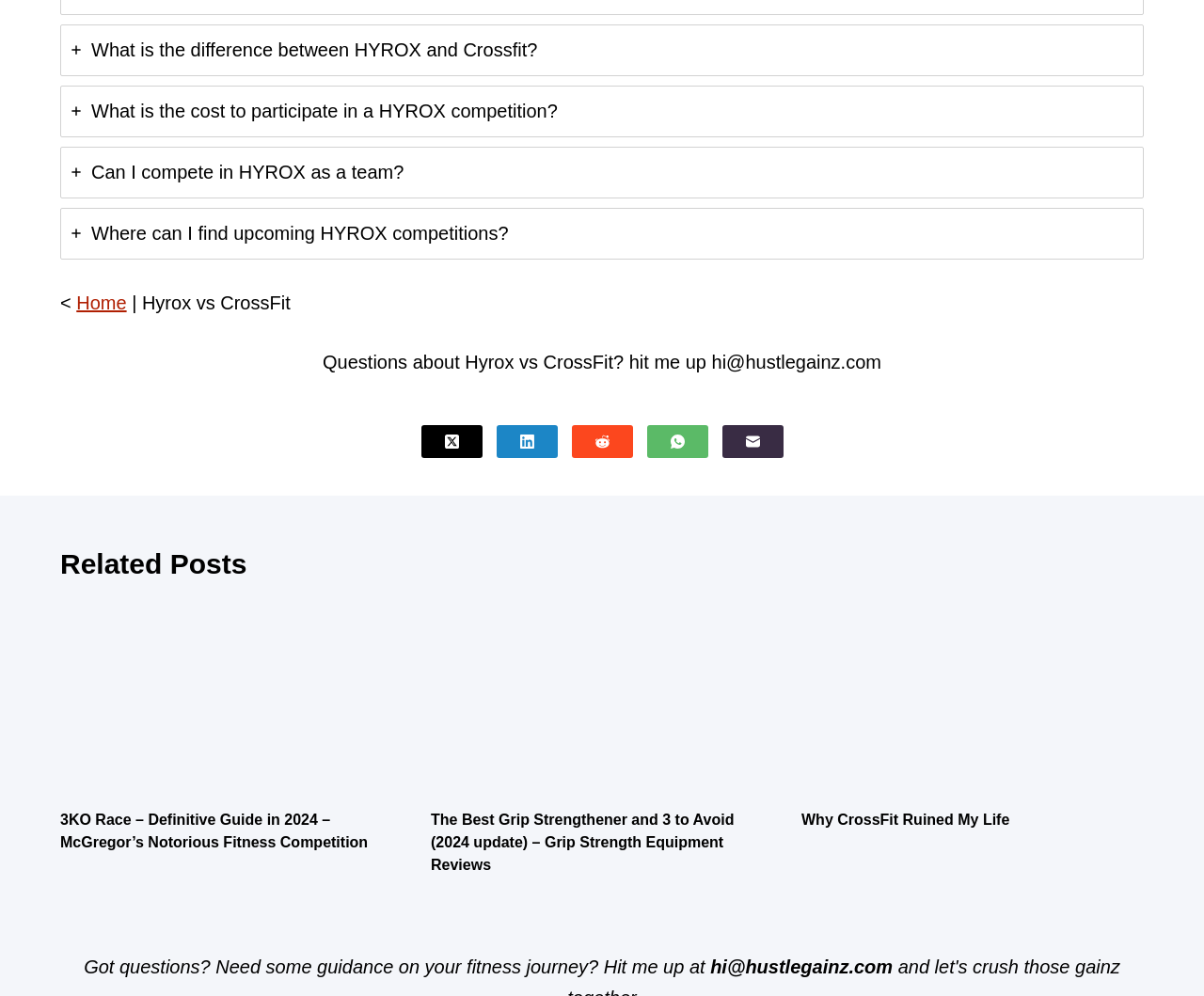Show the bounding box coordinates for the HTML element described as: "Why CrossFit Ruined My Life".

[0.666, 0.815, 0.839, 0.831]